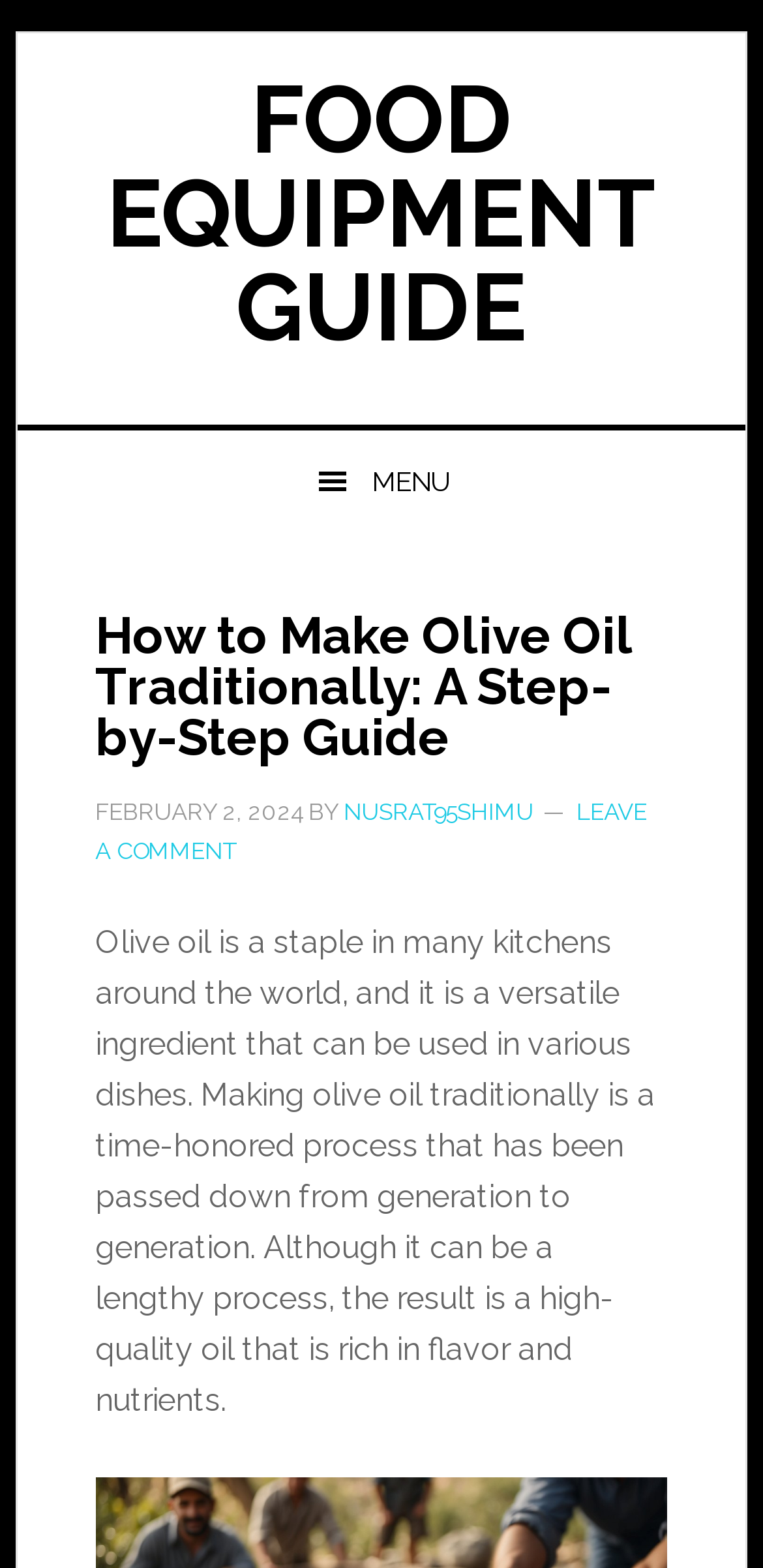Bounding box coordinates are specified in the format (top-left x, top-left y, bottom-right x, bottom-right y). All values are floating point numbers bounded between 0 and 1. Please provide the bounding box coordinate of the region this sentence describes: Menu

[0.023, 0.275, 0.977, 0.339]